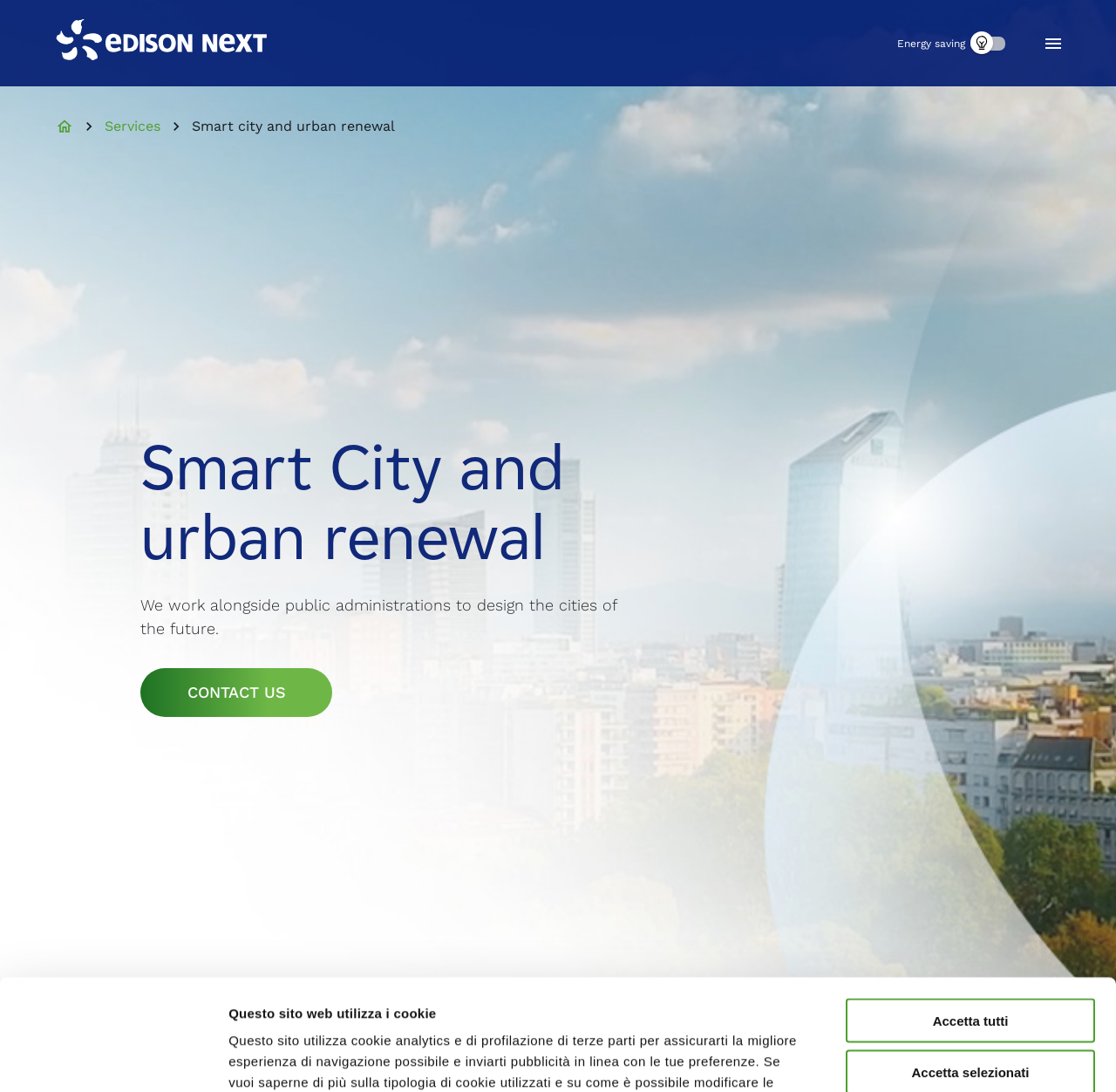Specify the bounding box coordinates of the area to click in order to follow the given instruction: "Go to Services."

[0.094, 0.106, 0.144, 0.125]